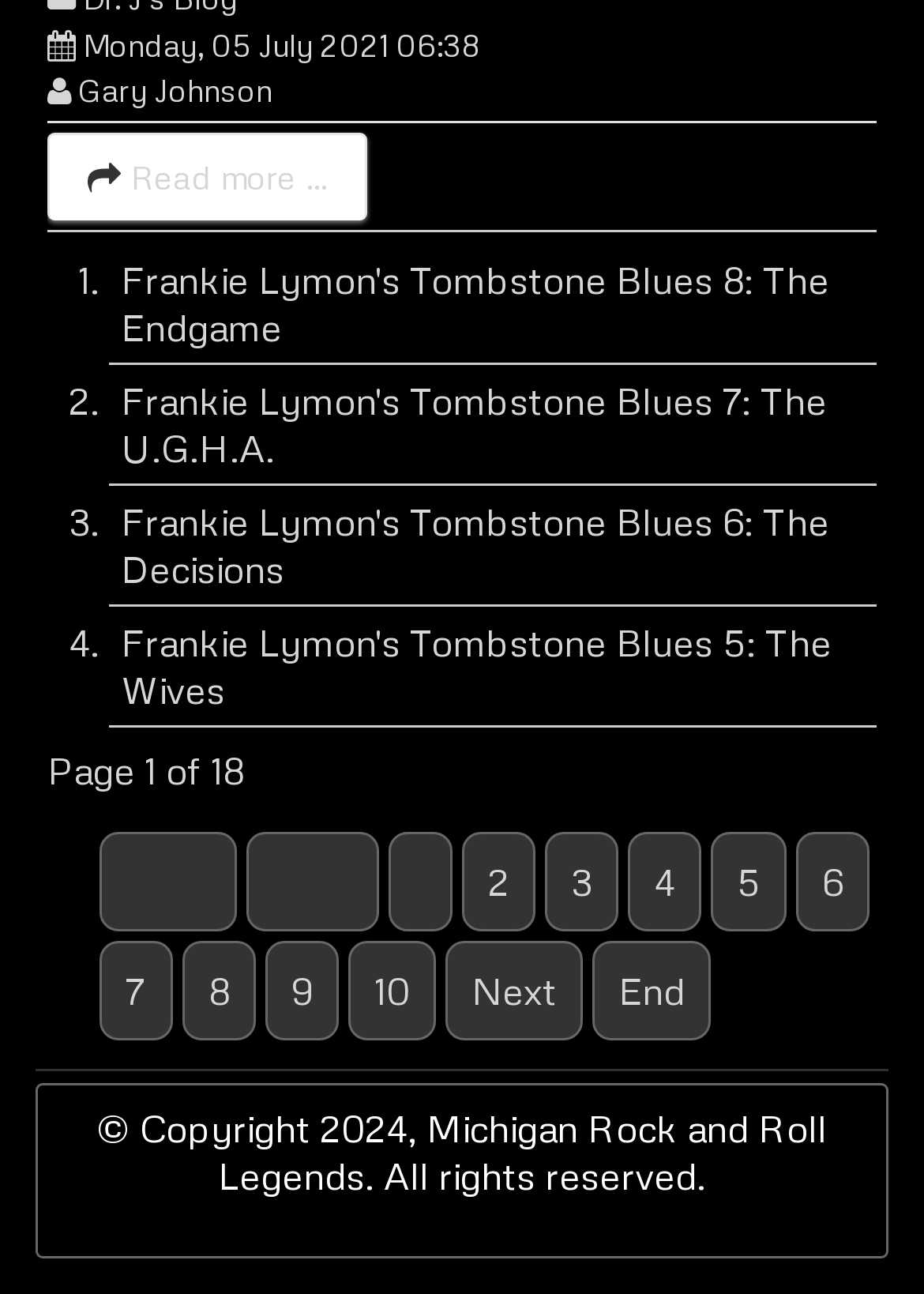Ascertain the bounding box coordinates for the UI element detailed here: "Read more ...". The coordinates should be provided as [left, top, right, bottom] with each value being a float between 0 and 1.

[0.141, 0.12, 0.354, 0.151]